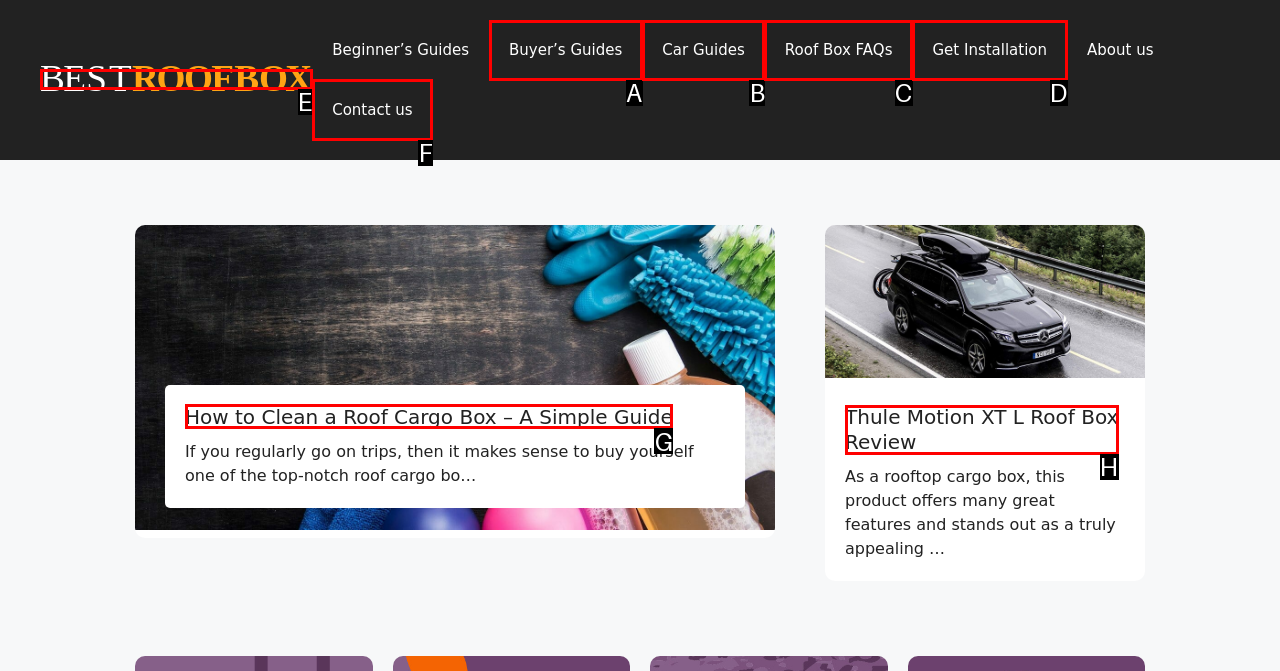Choose the letter of the option you need to click to Contact us. Answer with the letter only.

F